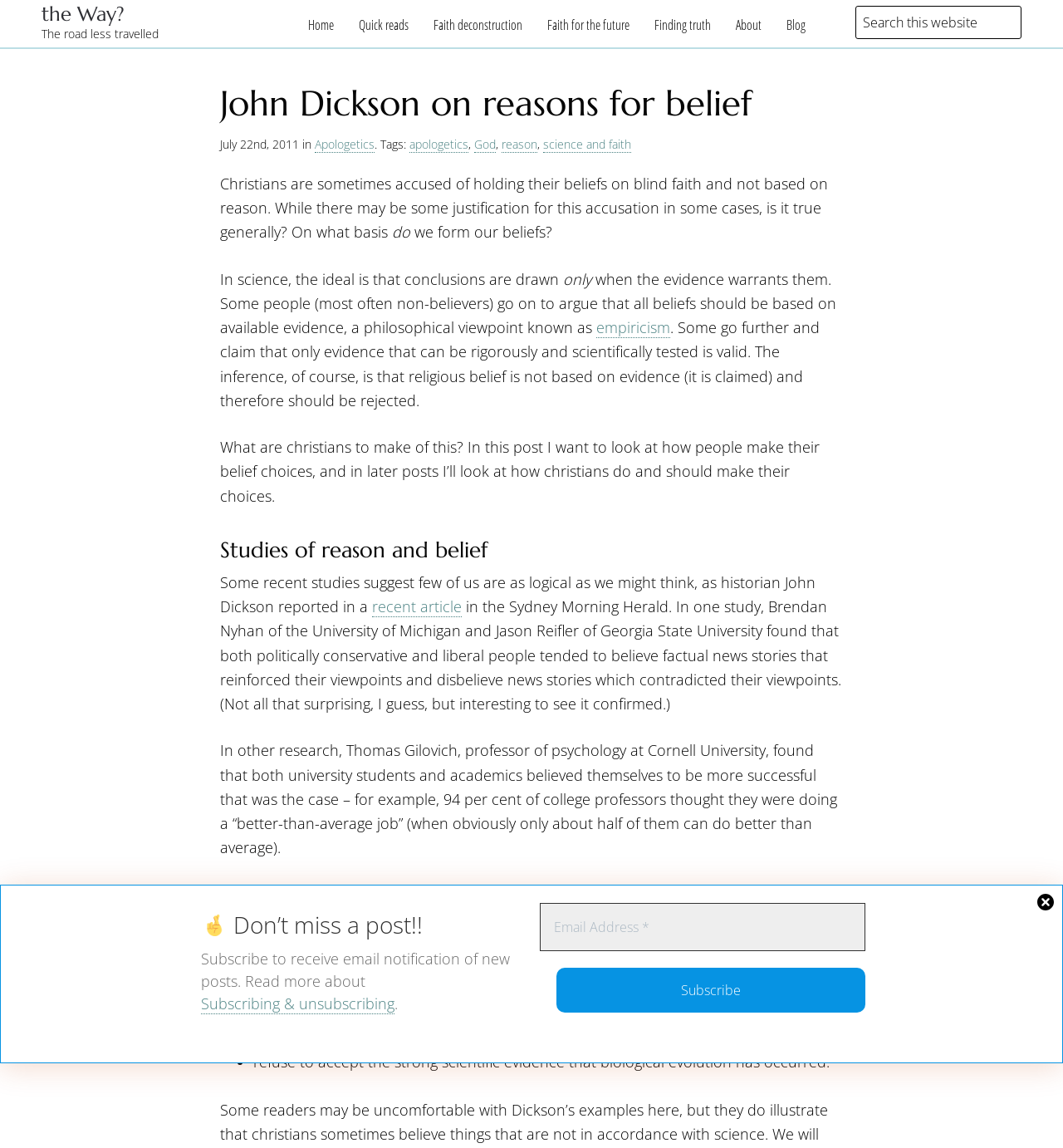Based on the description "Finding truth", find the bounding box of the specified UI element.

[0.6, 0.007, 0.677, 0.027]